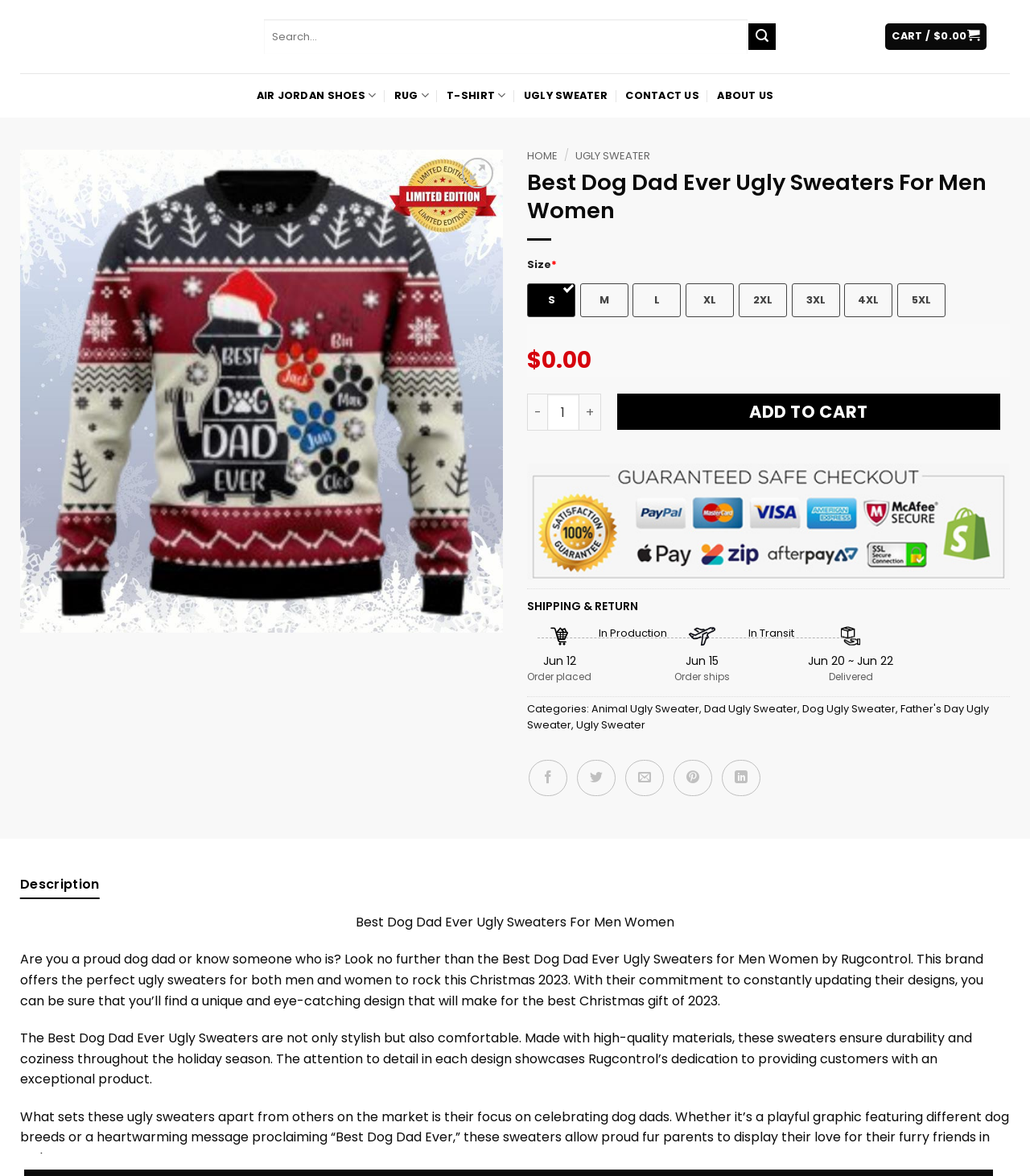Please find the bounding box coordinates of the element that must be clicked to perform the given instruction: "Share on Facebook". The coordinates should be four float numbers from 0 to 1, i.e., [left, top, right, bottom].

[0.513, 0.646, 0.551, 0.677]